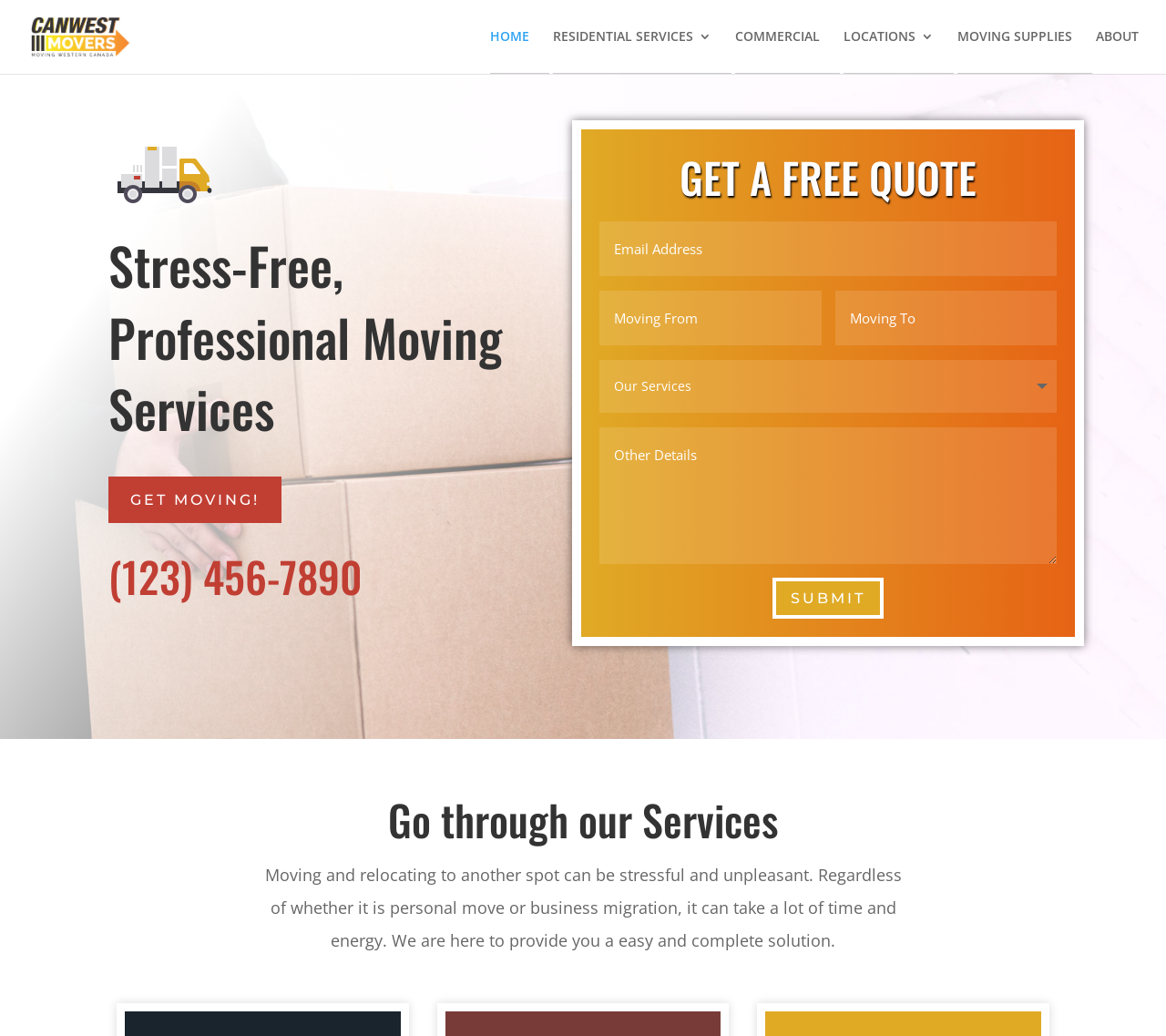Please identify the bounding box coordinates of the element that needs to be clicked to execute the following command: "Click the 'GET MOVING!' link". Provide the bounding box using four float numbers between 0 and 1, formatted as [left, top, right, bottom].

[0.093, 0.46, 0.241, 0.505]